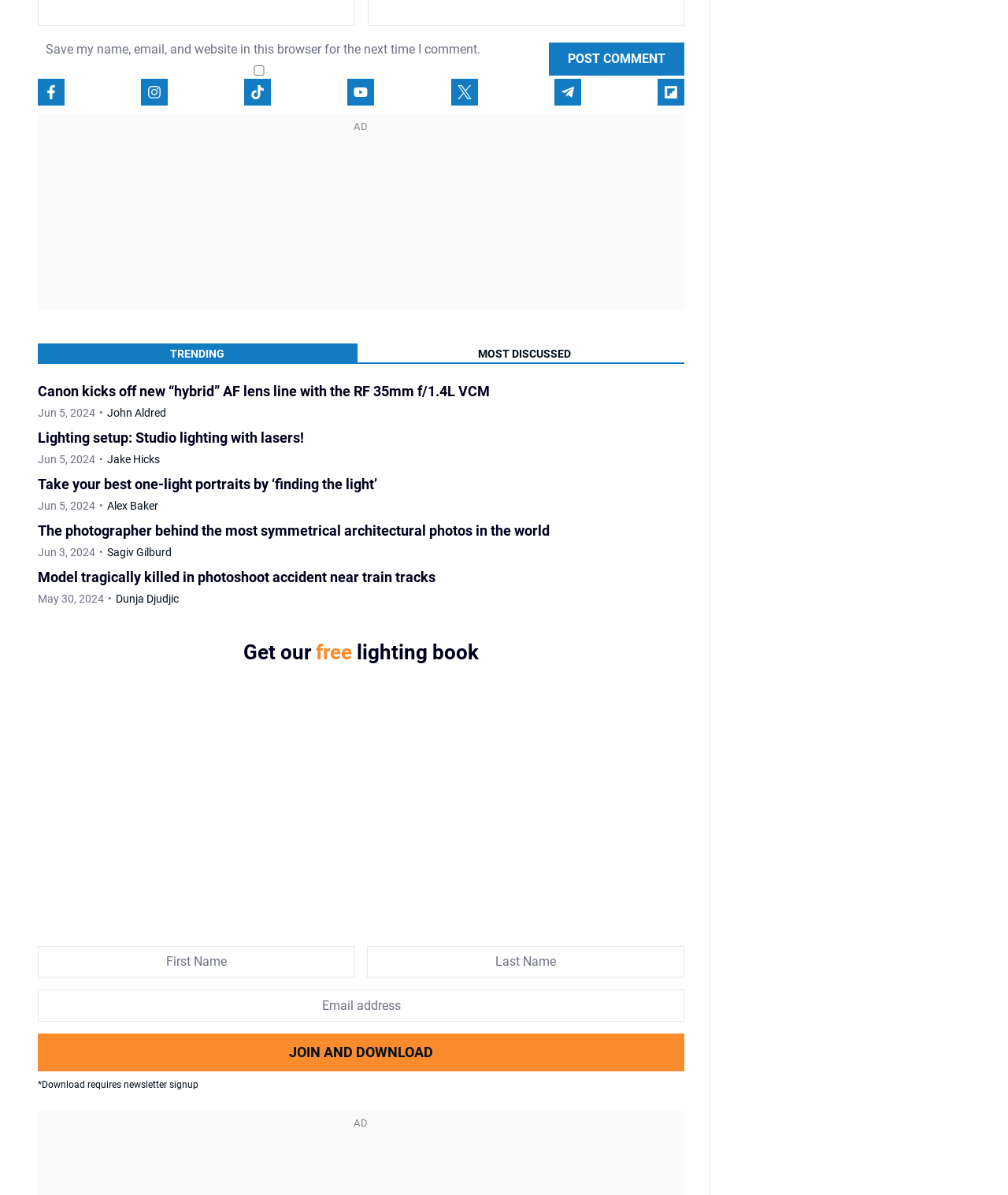Reply to the question with a brief word or phrase: What is the purpose of the 'Join and Download' button?

Download lighting book